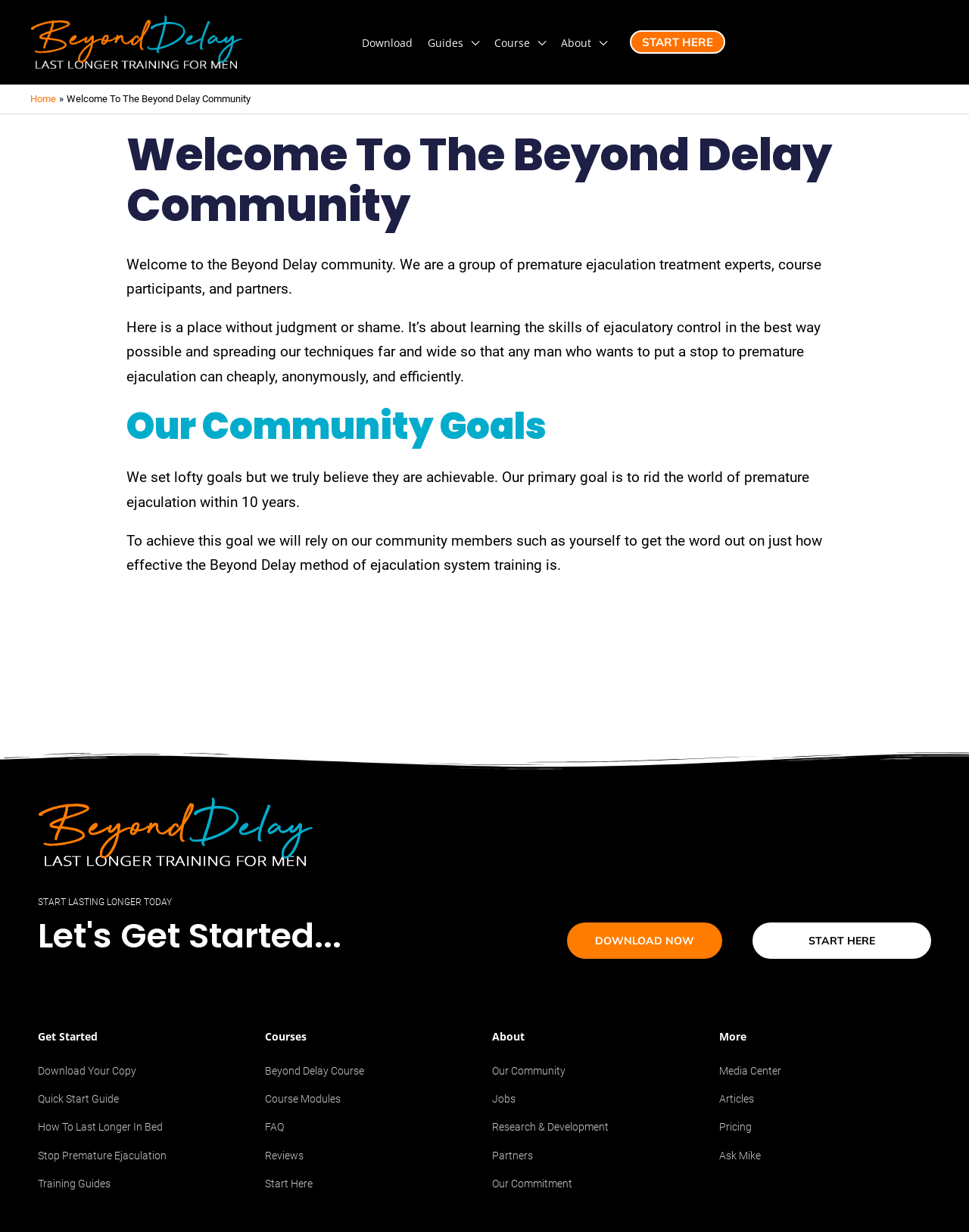Generate the title text from the webpage.

Welcome To The Beyond Delay Community